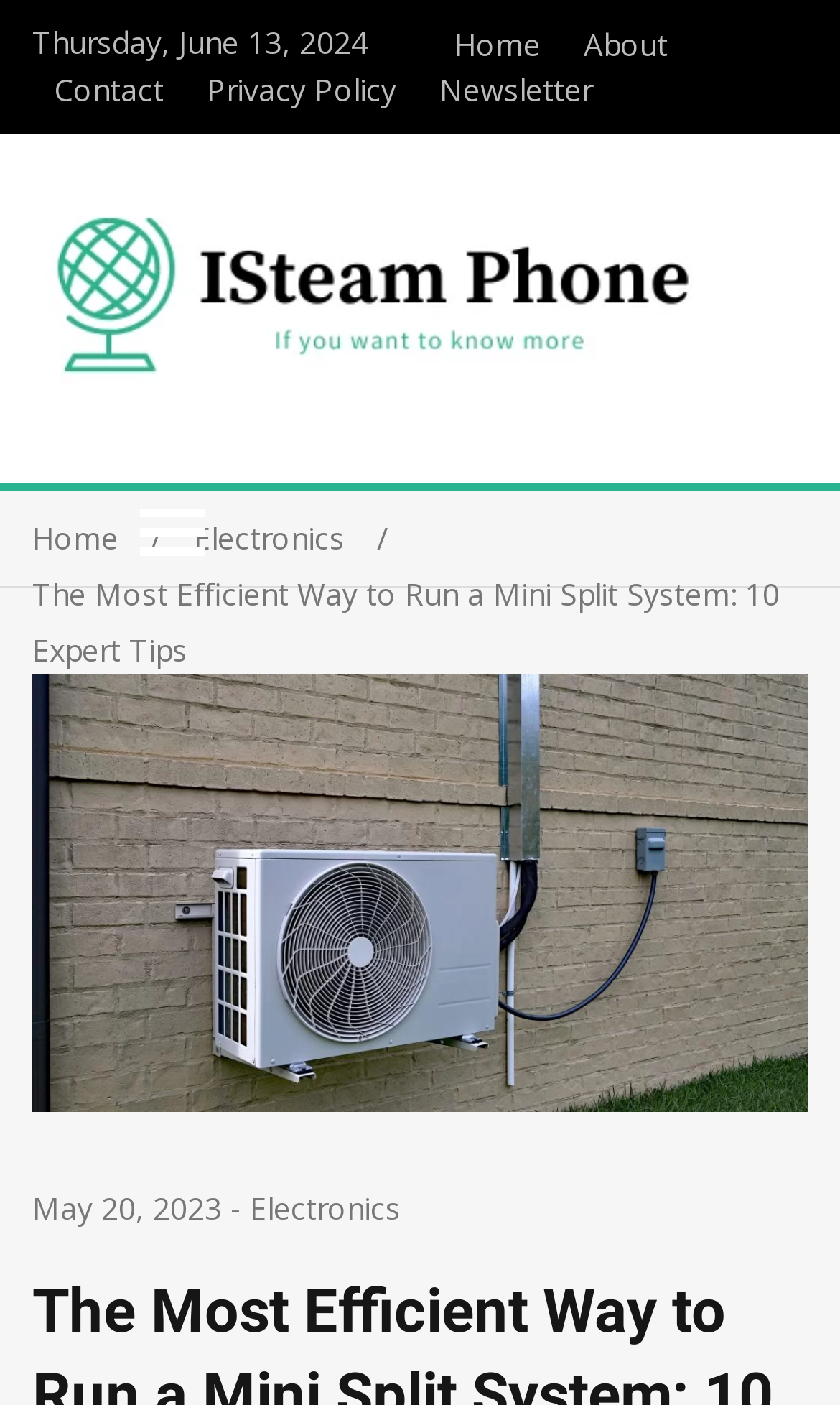How many navigation links are in the top menu?
Look at the image and answer with only one word or phrase.

5